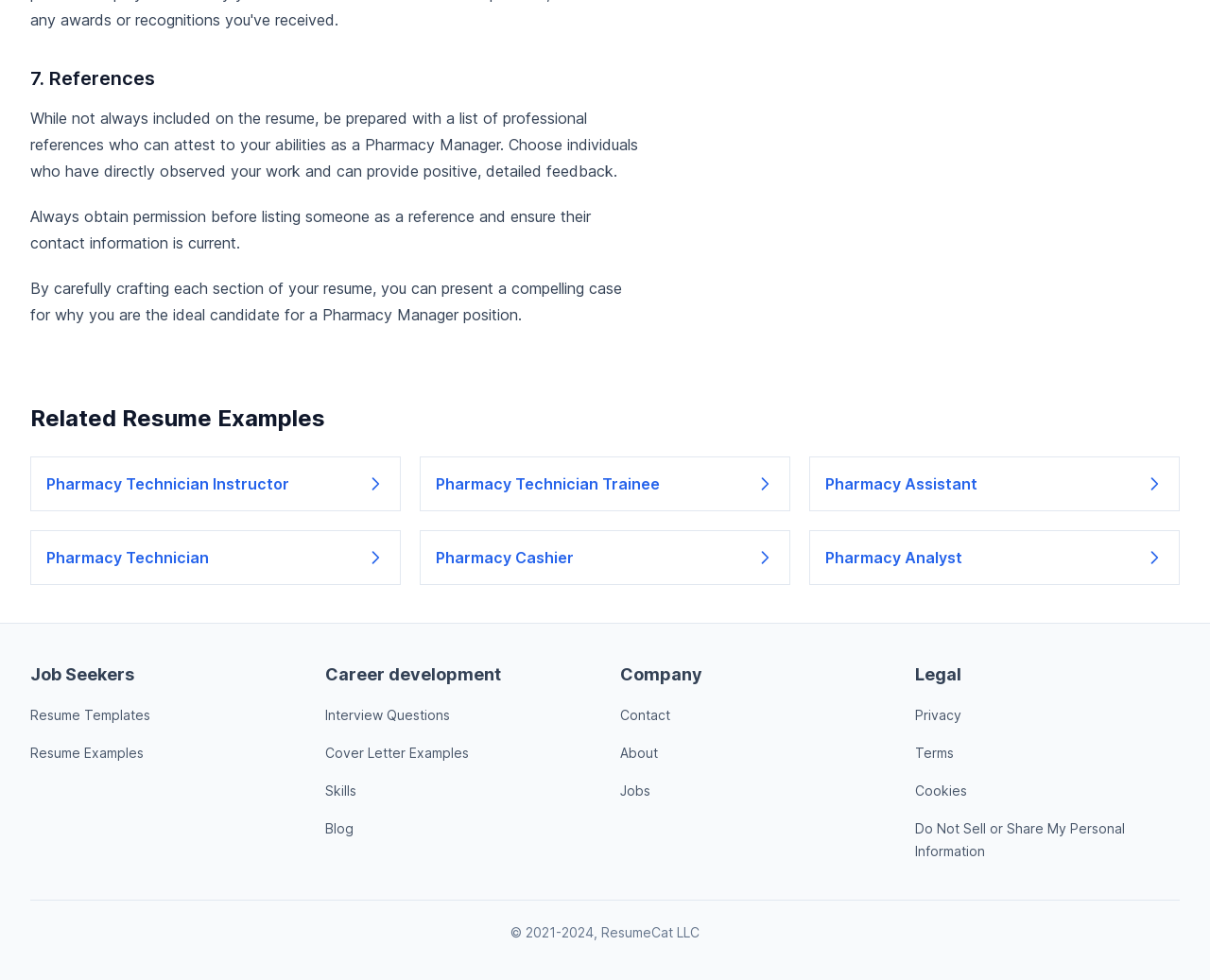Find the bounding box coordinates of the clickable element required to execute the following instruction: "Explore Interview Questions". Provide the coordinates as four float numbers between 0 and 1, i.e., [left, top, right, bottom].

[0.269, 0.722, 0.372, 0.738]